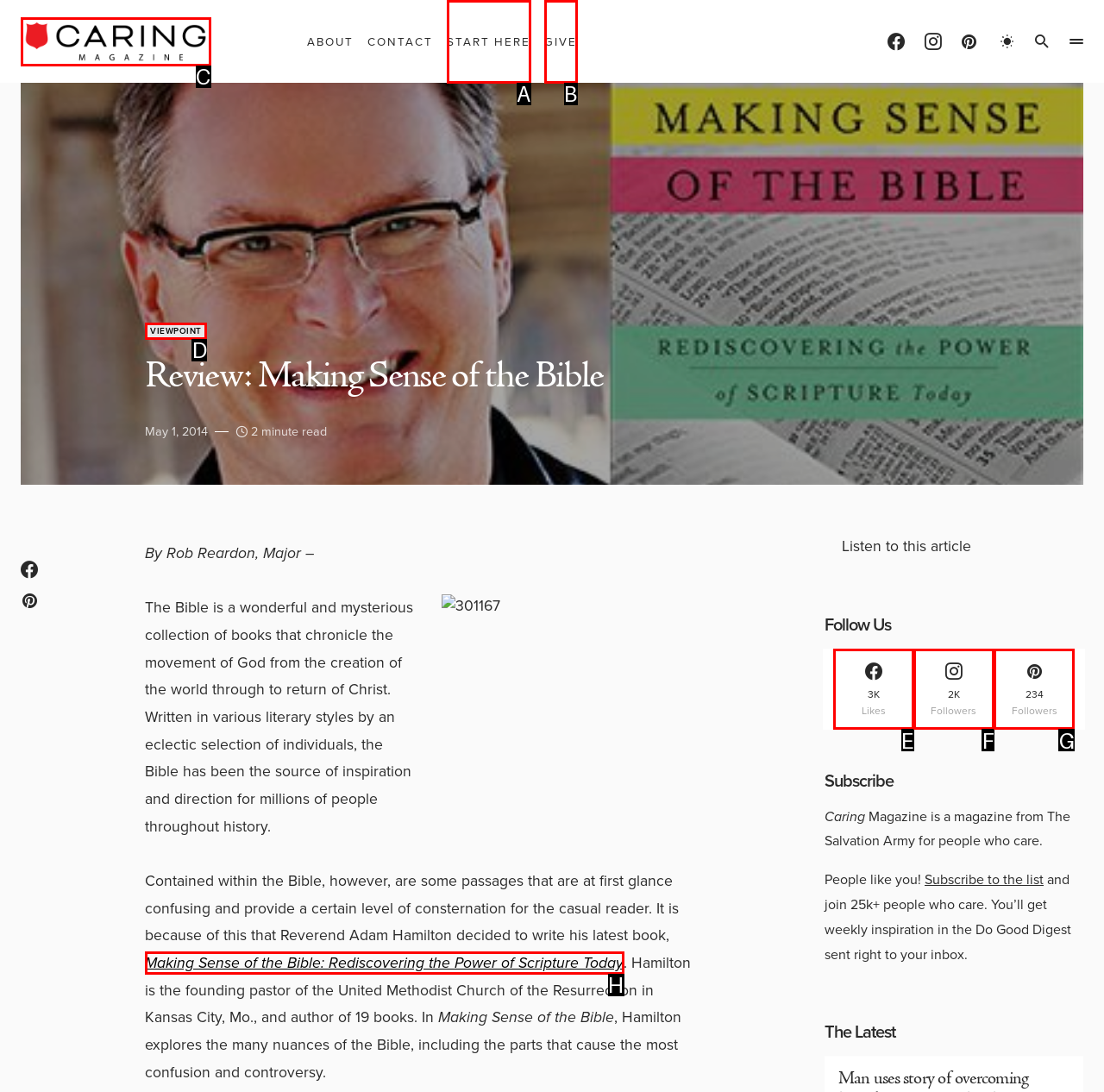From the options provided, determine which HTML element best fits the description: 234 Followers. Answer with the correct letter.

G